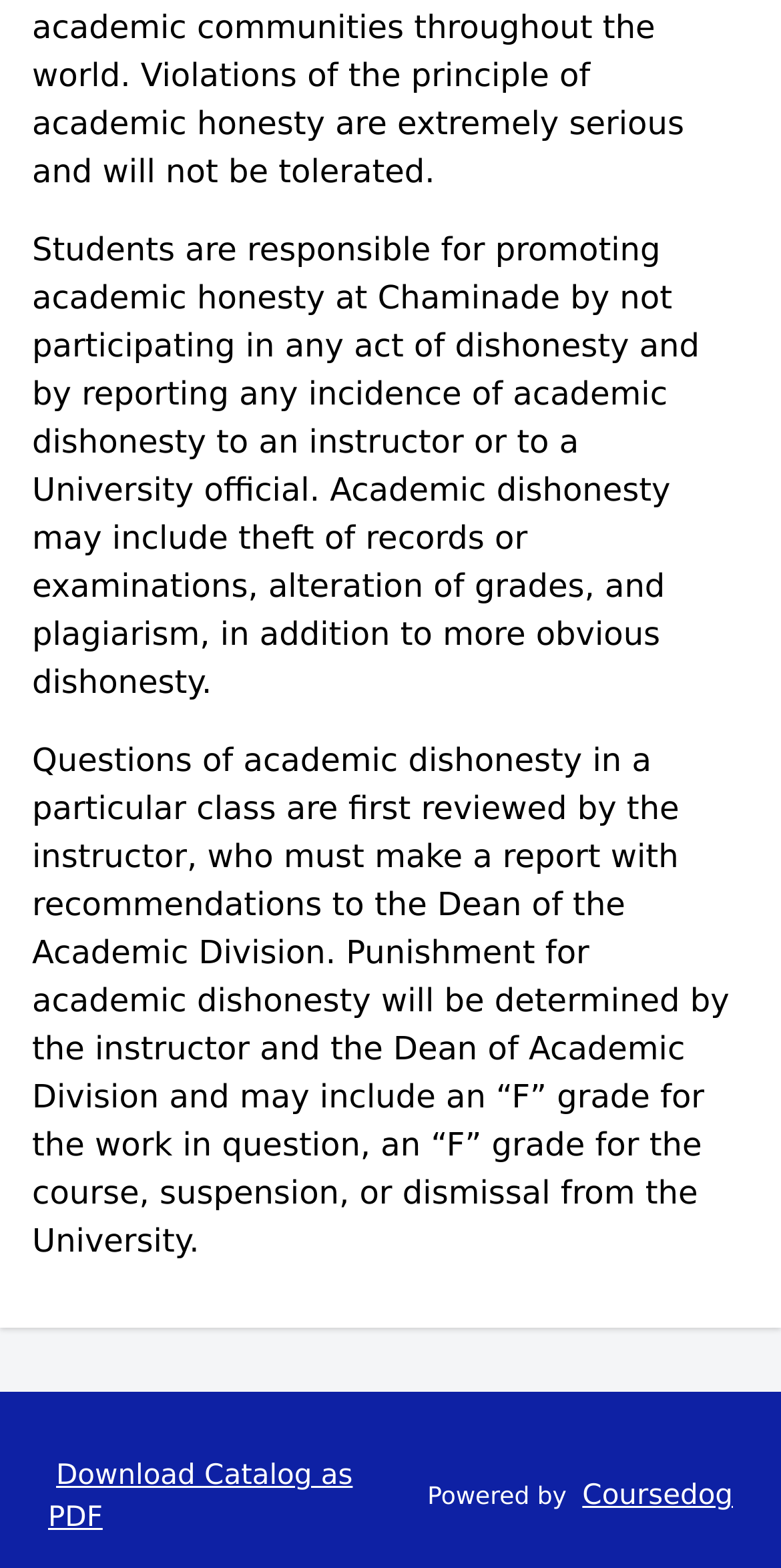For the given element description Download Catalog as PDF, determine the bounding box coordinates of the UI element. The coordinates should follow the format (top-left x, top-left y, bottom-right x, bottom-right y) and be within the range of 0 to 1.

[0.062, 0.931, 0.452, 0.978]